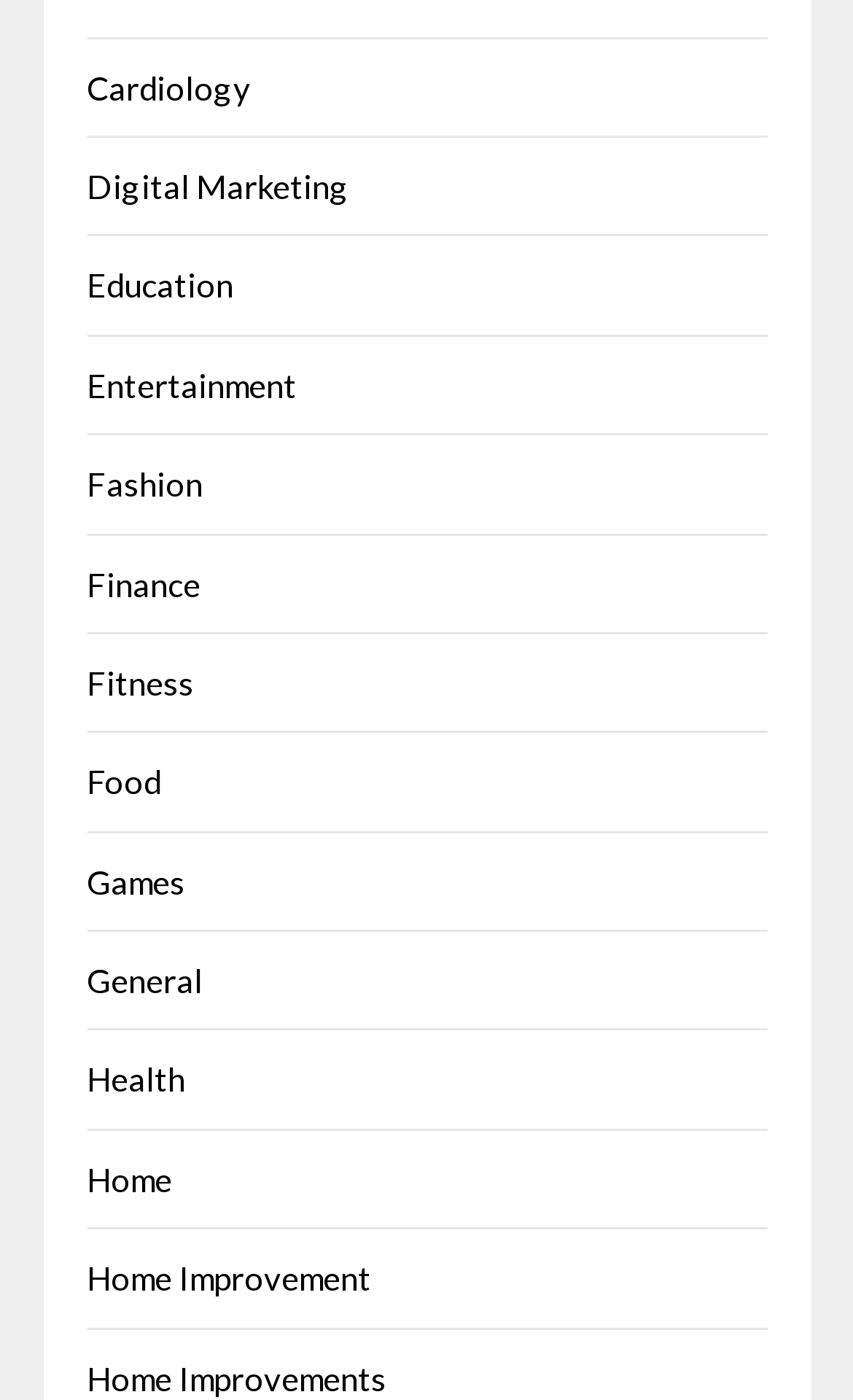Please identify the bounding box coordinates of the element I need to click to follow this instruction: "Go to Fashion".

[0.101, 0.332, 0.237, 0.36]